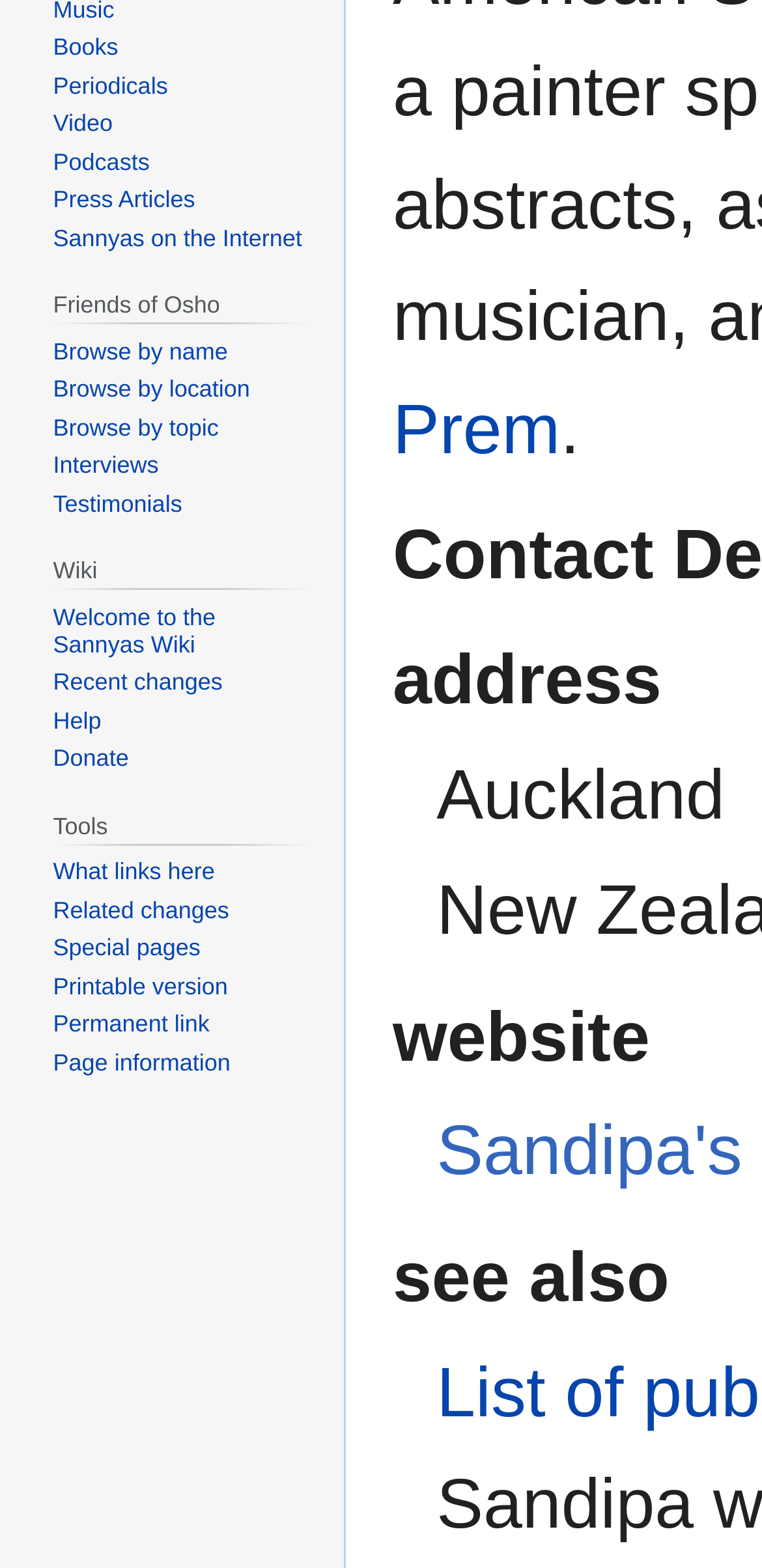Extract the bounding box for the UI element that matches this description: "Permanent link".

[0.07, 0.645, 0.275, 0.662]